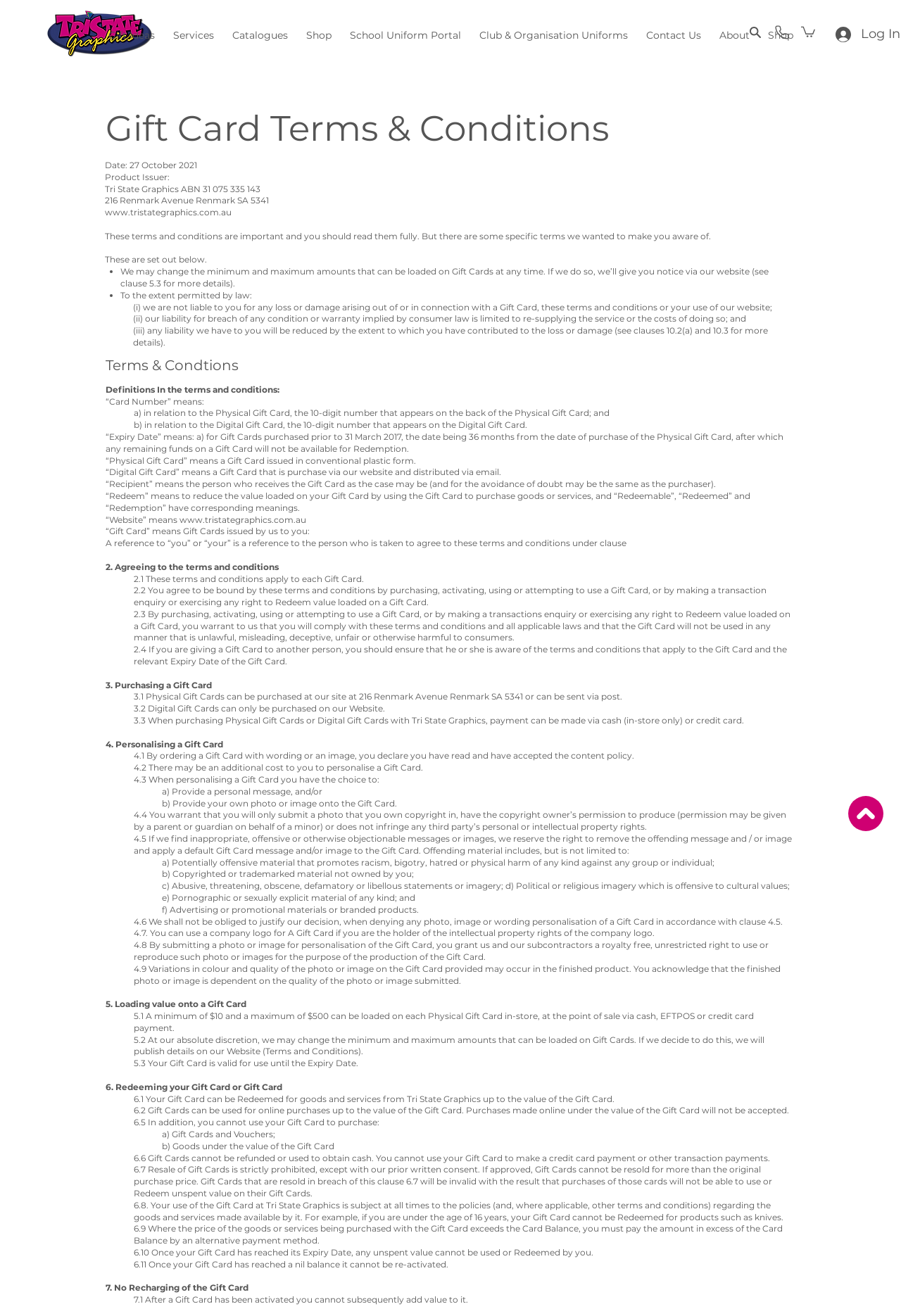Can a company logo be used on a Gift Card?
We need a detailed and exhaustive answer to the question. Please elaborate.

According to the terms and conditions, you can use a company logo for a Gift Card if you are the holder of the intellectual property rights of the company logo.